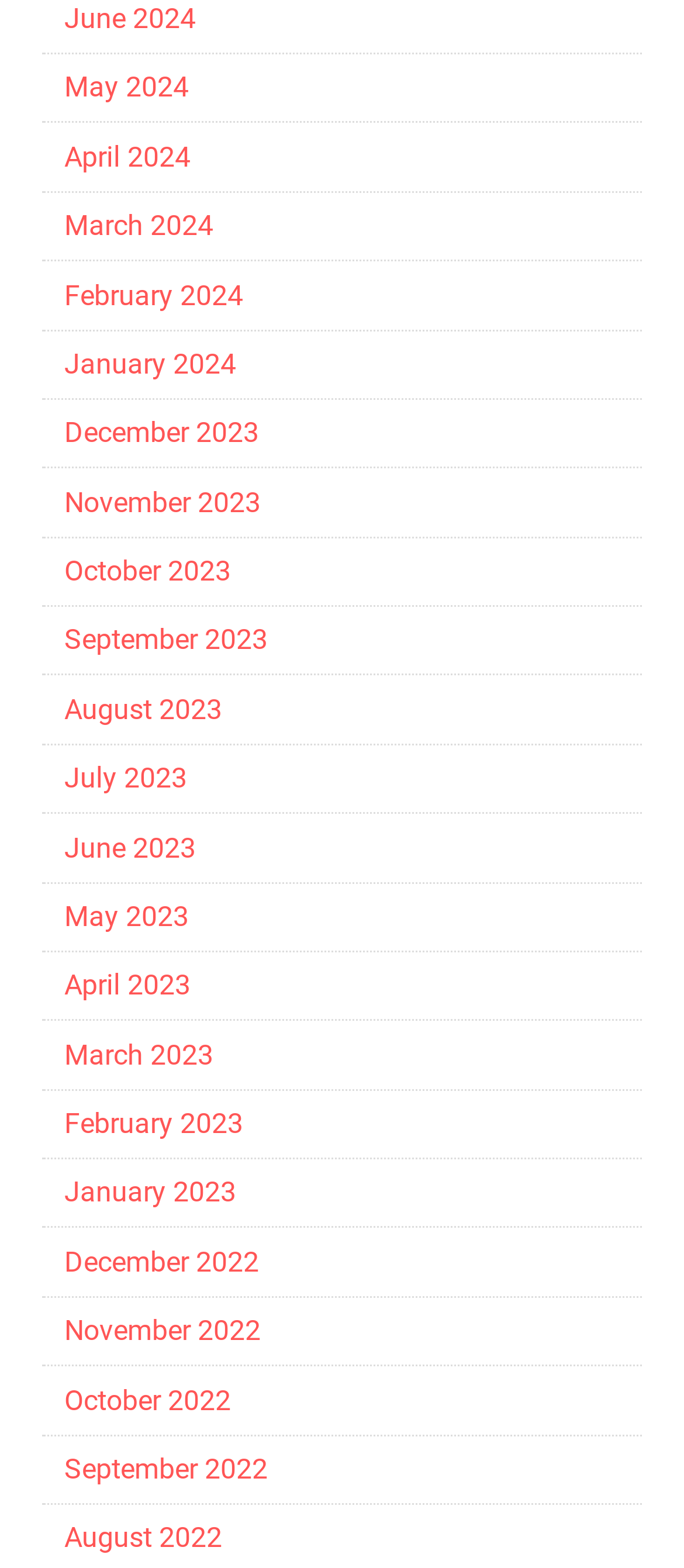Can you determine the bounding box coordinates of the area that needs to be clicked to fulfill the following instruction: "view June 2024"?

[0.094, 0.001, 0.287, 0.022]